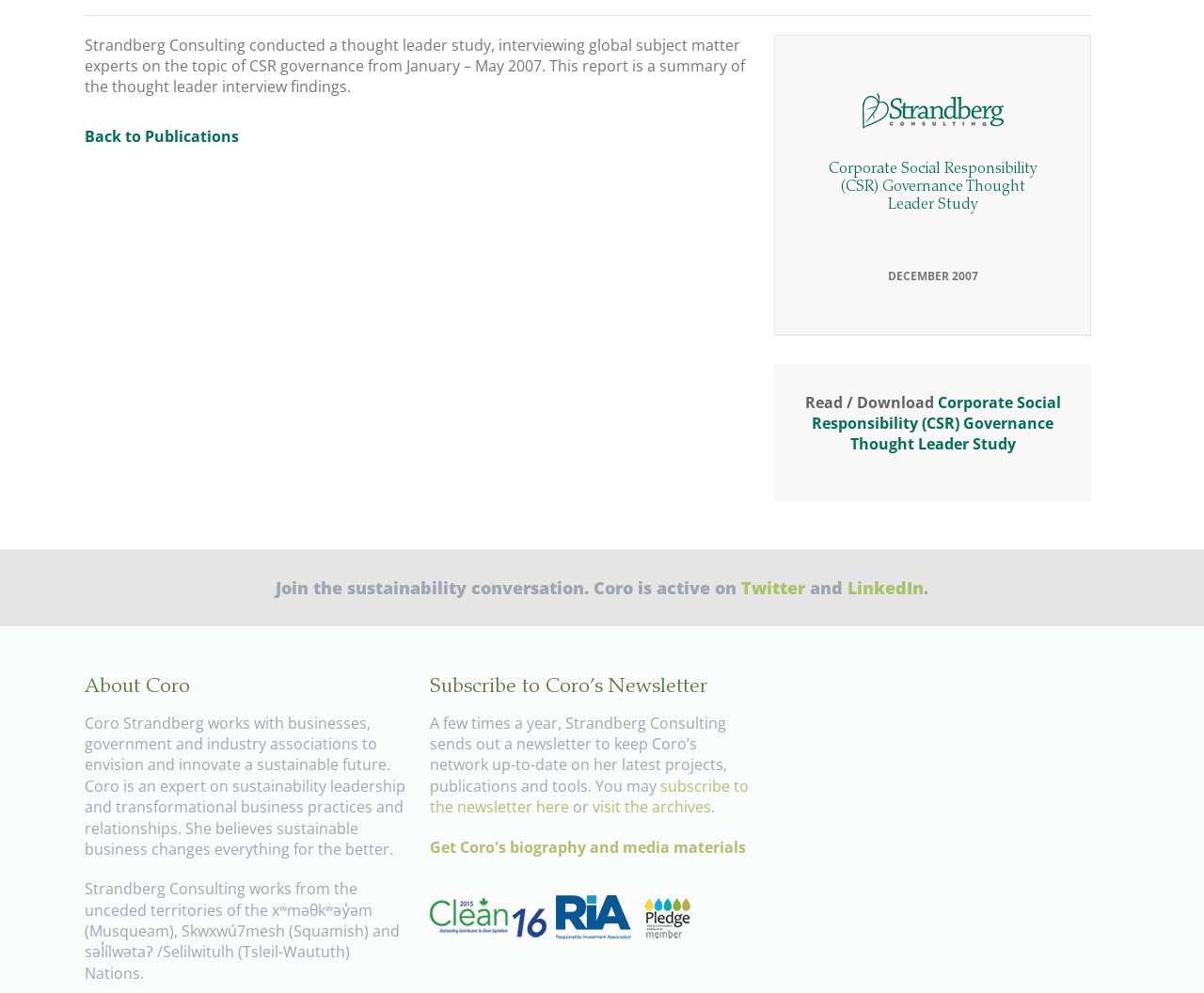Identify the bounding box for the given UI element using the description provided. Coordinates should be in the format (top-left x, top-left y, bottom-right x, bottom-right y) and must be between 0 and 1. Here is the description: Twitter

[0.616, 0.58, 0.669, 0.603]